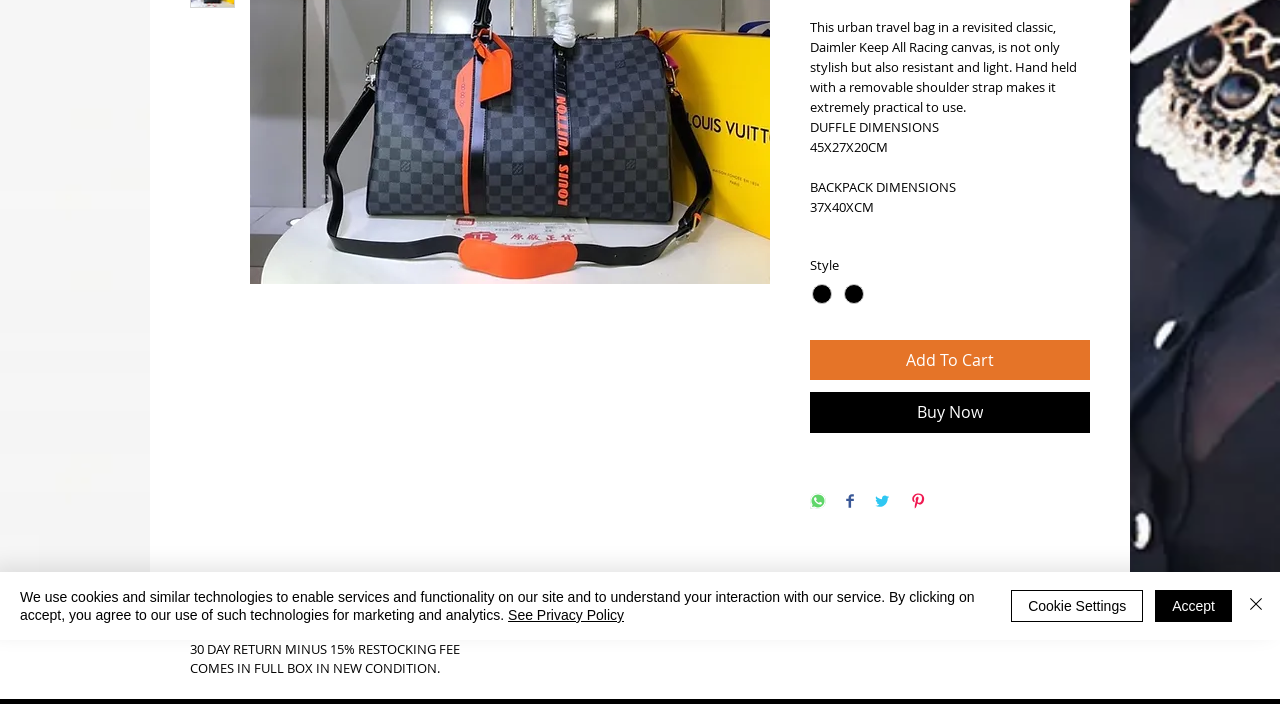Please locate the UI element described by "Buy Now" and provide its bounding box coordinates.

[0.633, 0.557, 0.852, 0.614]